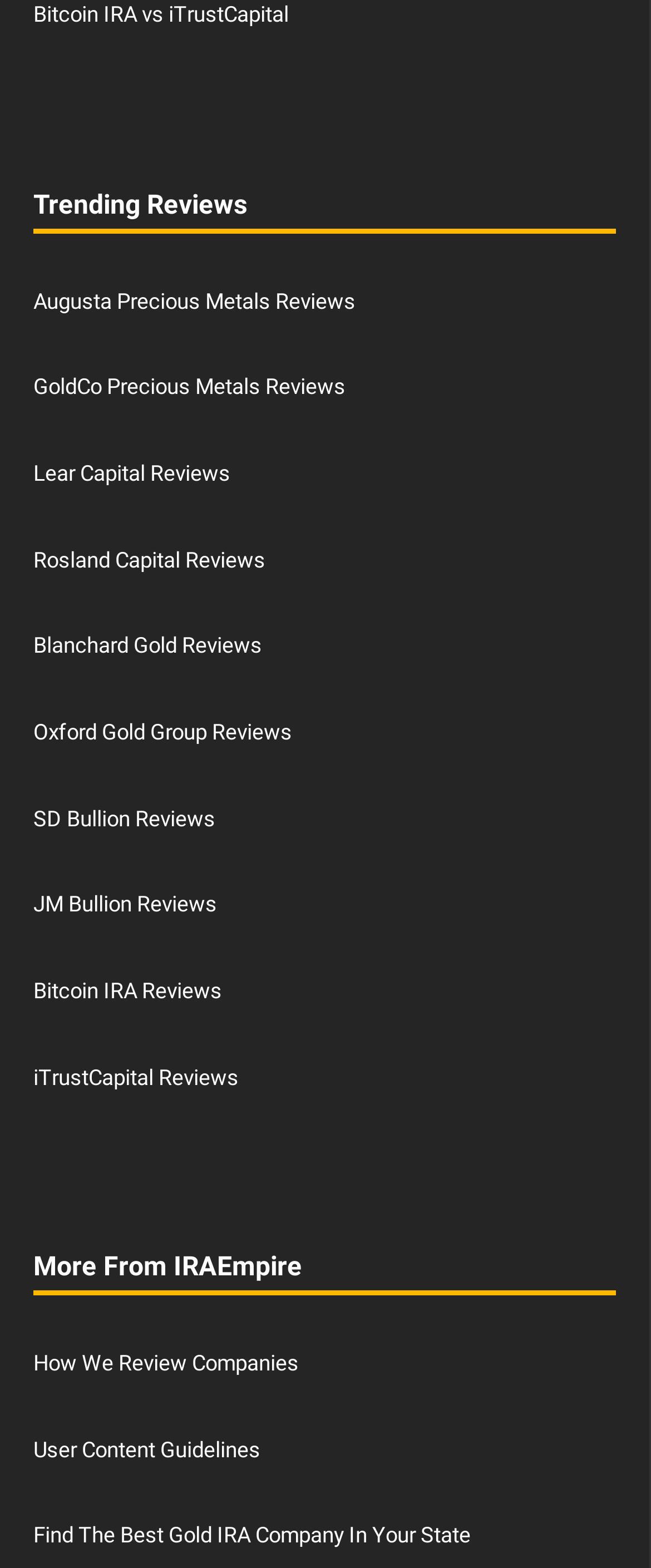Determine the bounding box coordinates of the clickable region to execute the instruction: "Find The Best Gold IRA Company In Your State". The coordinates should be four float numbers between 0 and 1, denoted as [left, top, right, bottom].

[0.051, 0.971, 0.723, 0.987]